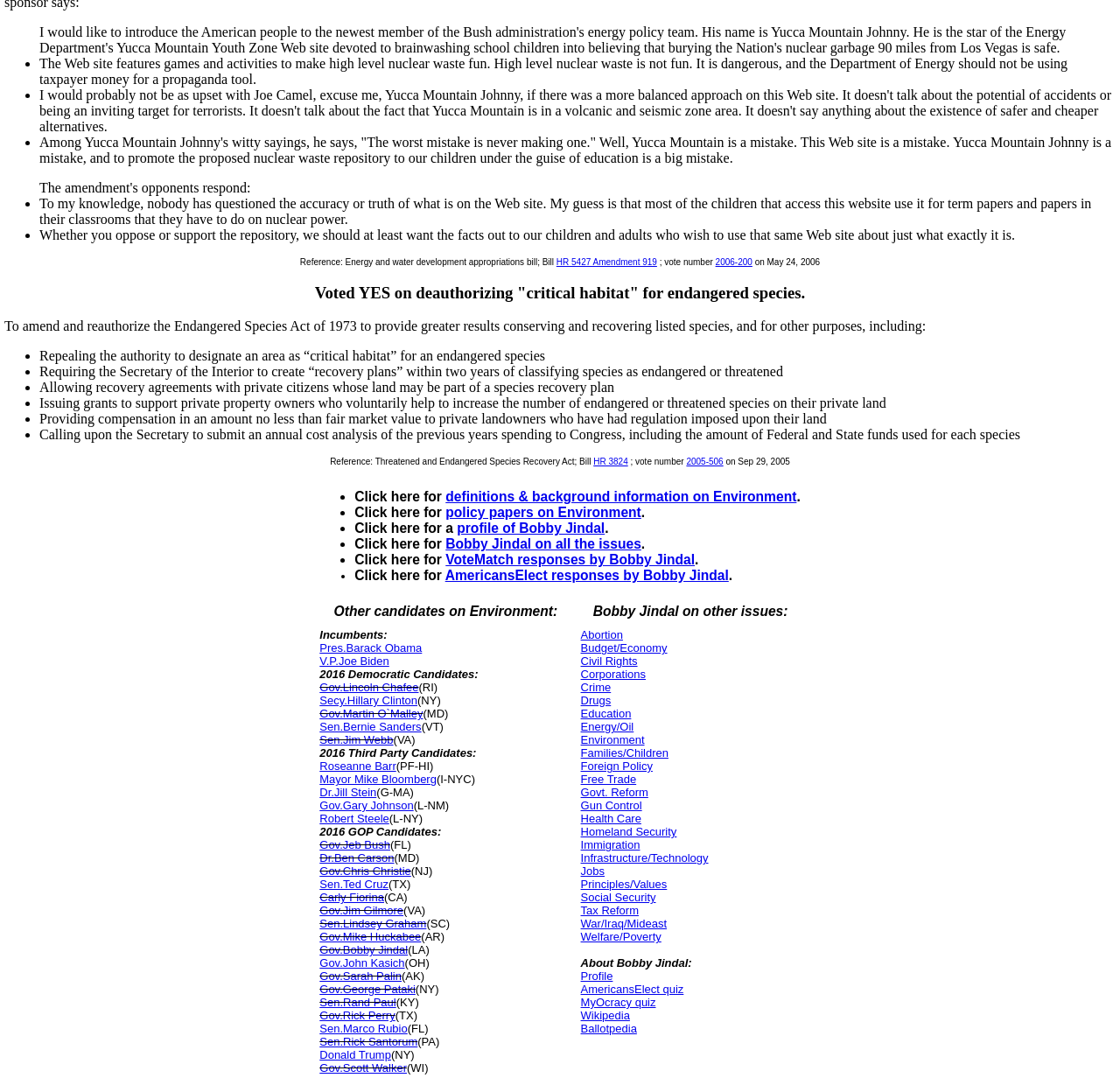What is the purpose of the 'VoteMatch' link?
Based on the image, provide your answer in one word or phrase.

To view responses by Bobby Jindal